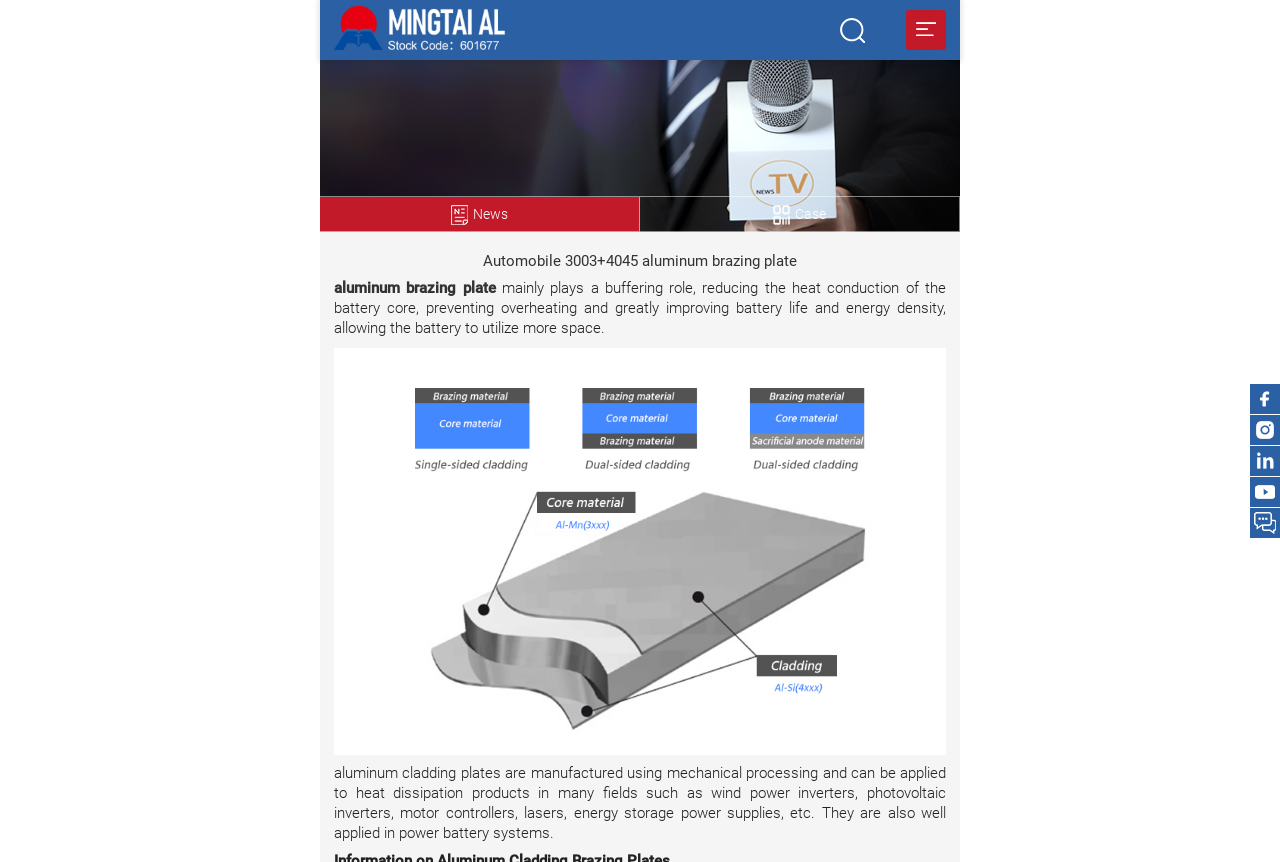Determine the bounding box coordinates for the UI element matching this description: "aluminum brazing plate".

[0.261, 0.324, 0.387, 0.345]